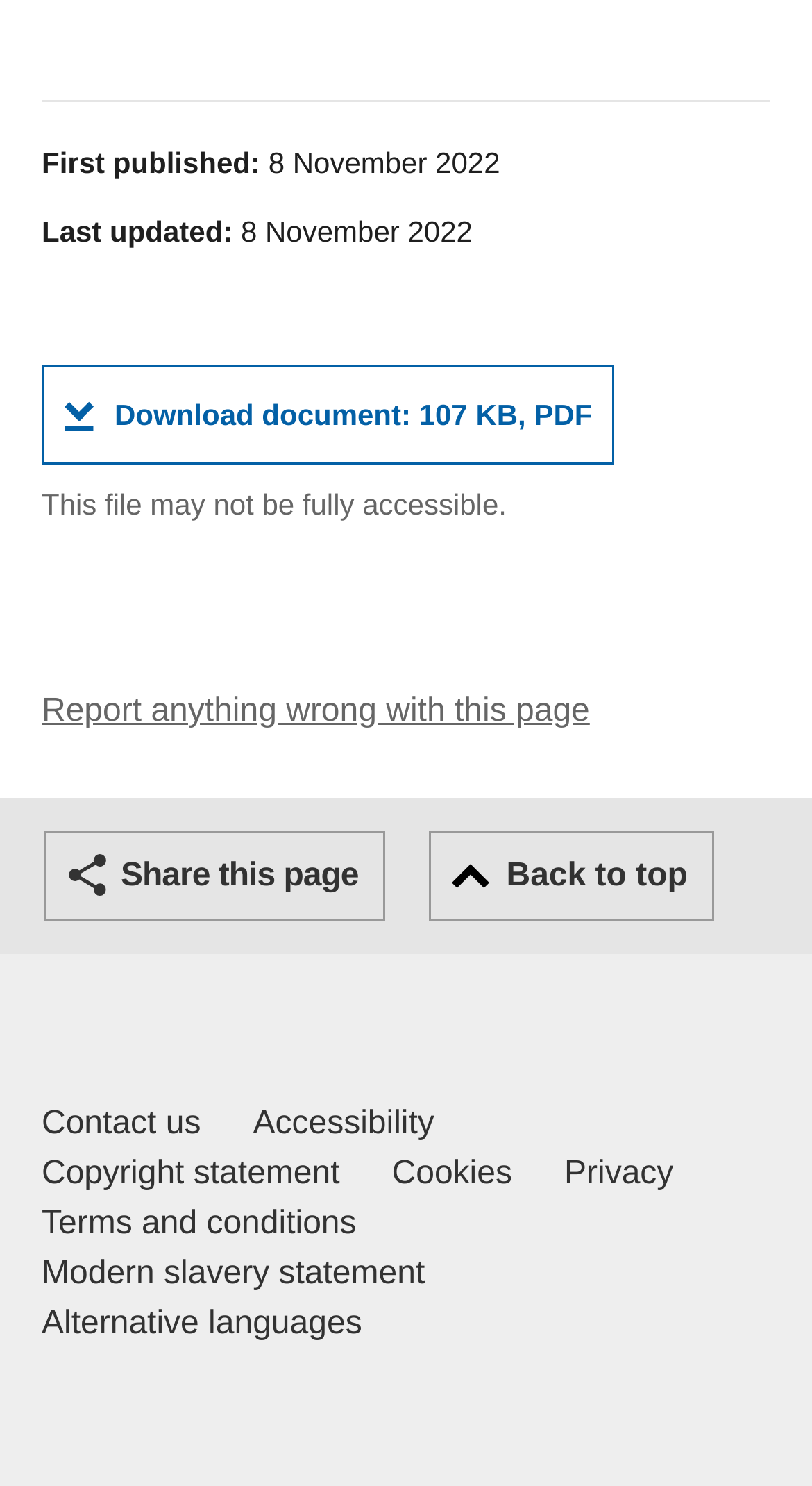Give the bounding box coordinates for the element described as: "Back to top".

[0.529, 0.559, 0.88, 0.619]